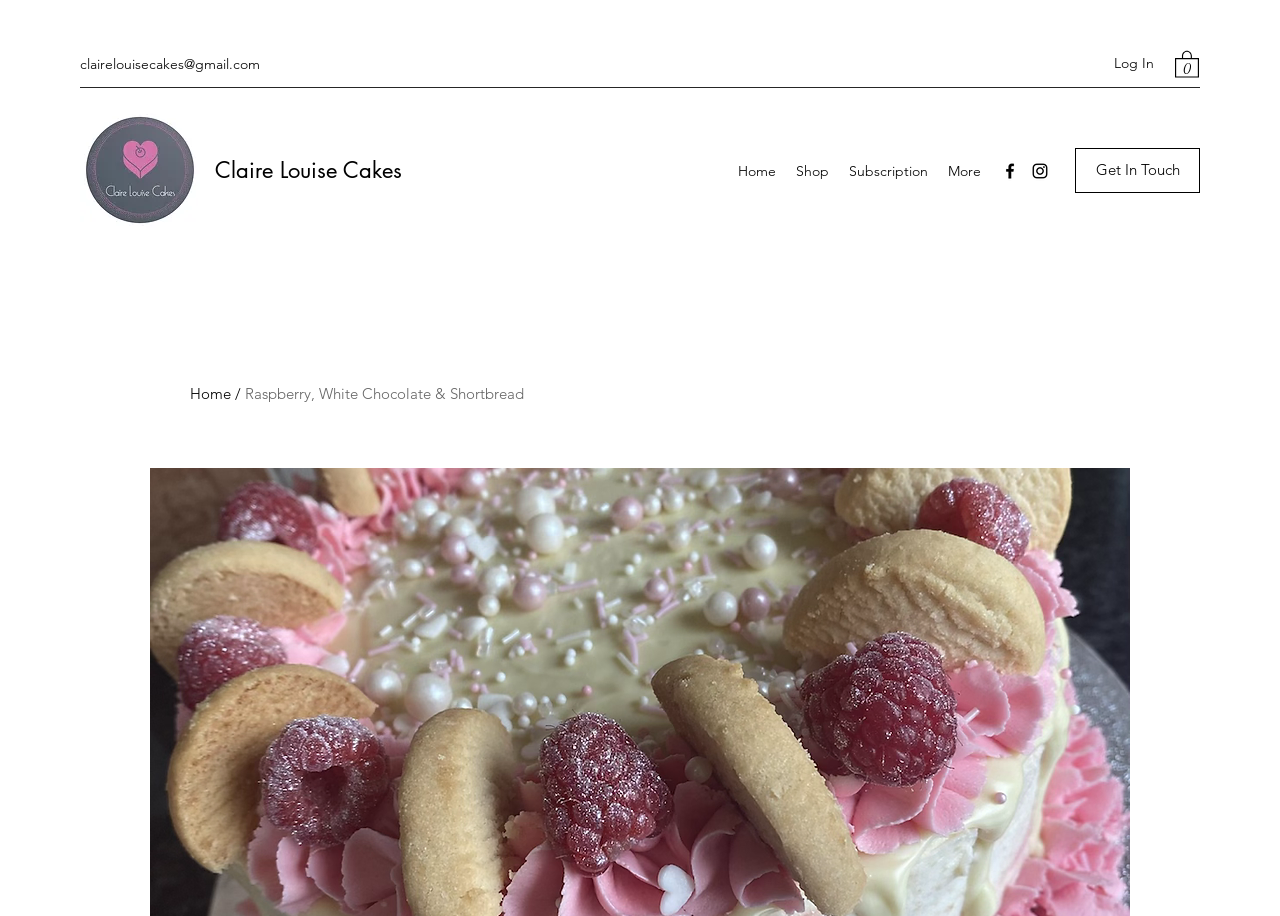Please specify the bounding box coordinates for the clickable region that will help you carry out the instruction: "Contact Claire Louise Cakes".

[0.84, 0.162, 0.938, 0.211]